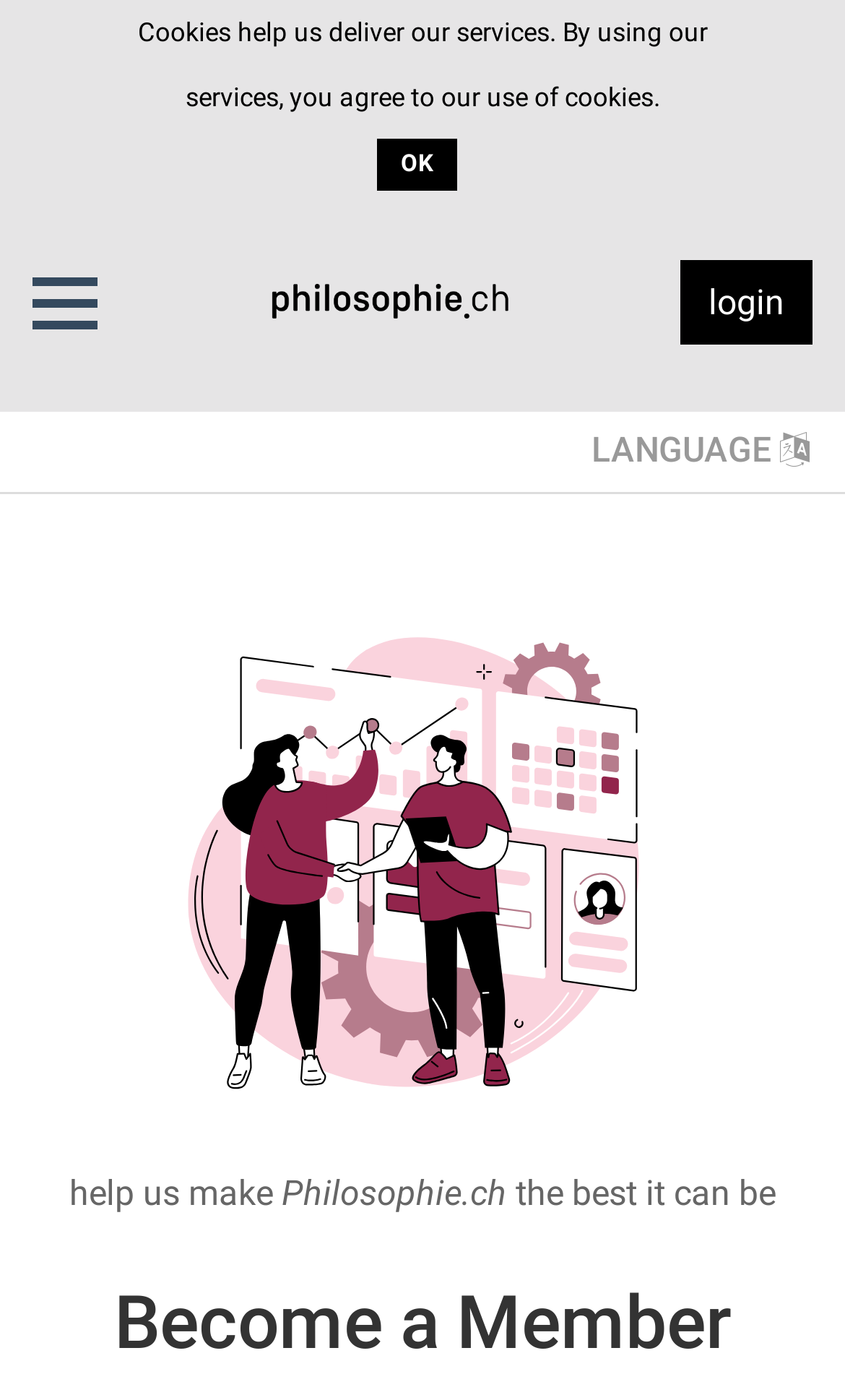Please respond to the question with a concise word or phrase:
What is the purpose of the 'Become a Member' heading?

Call to action